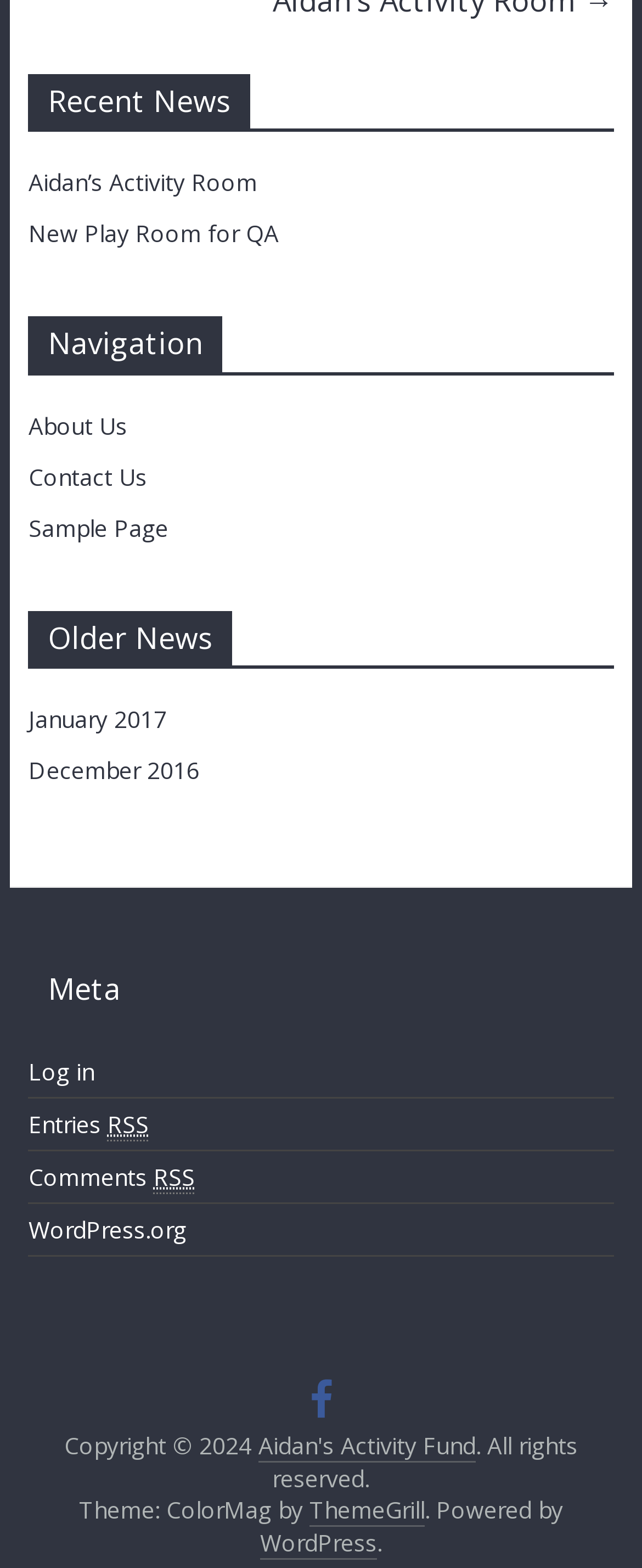Identify the bounding box coordinates for the element that needs to be clicked to fulfill this instruction: "Navigate to about us page". Provide the coordinates in the format of four float numbers between 0 and 1: [left, top, right, bottom].

[0.044, 0.261, 0.198, 0.281]